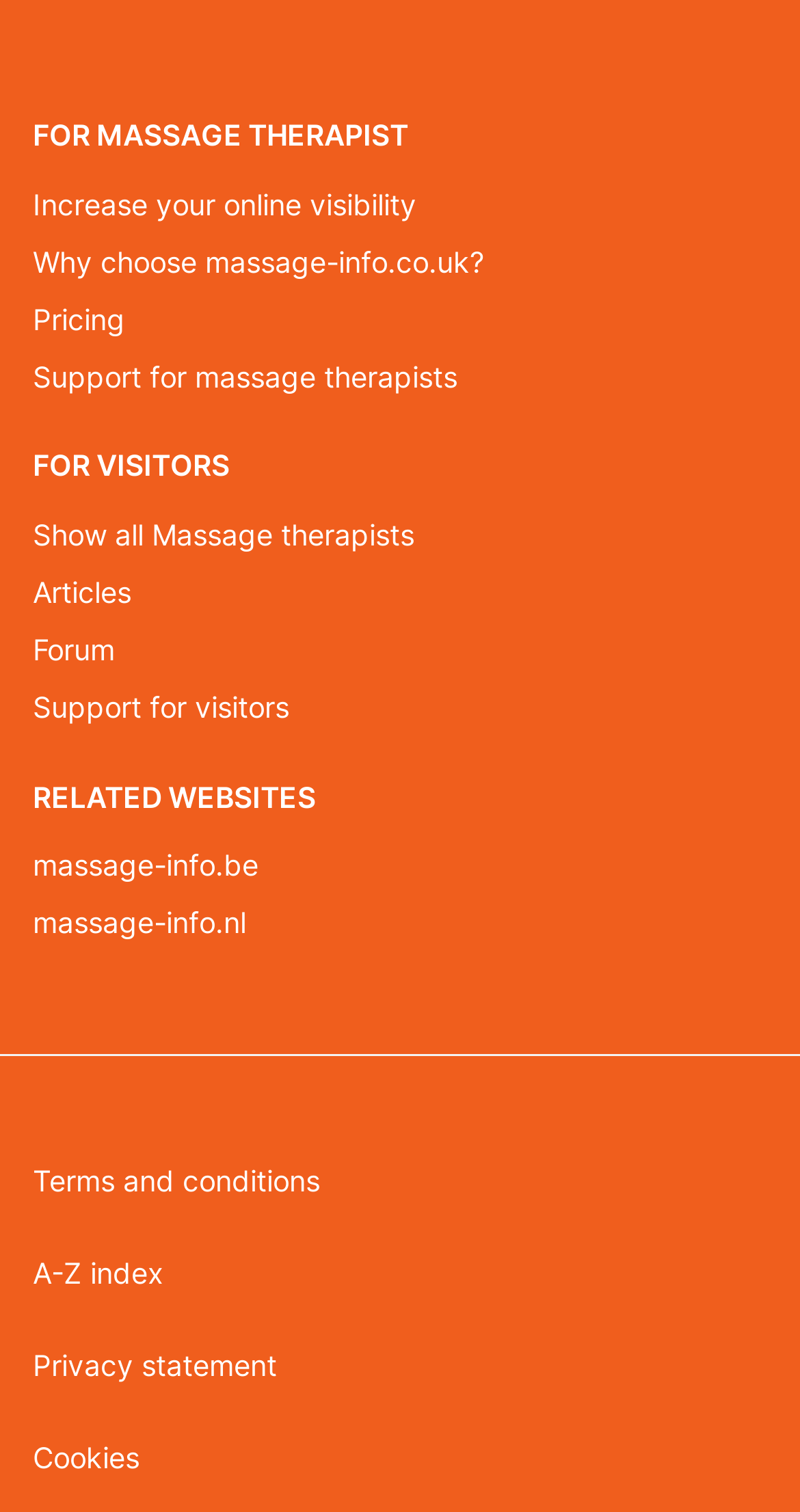Based on the element description Terms and conditions, identify the bounding box coordinates for the UI element. The coordinates should be in the format (top-left x, top-left y, bottom-right x, bottom-right y) and within the 0 to 1 range.

[0.041, 0.766, 0.959, 0.811]